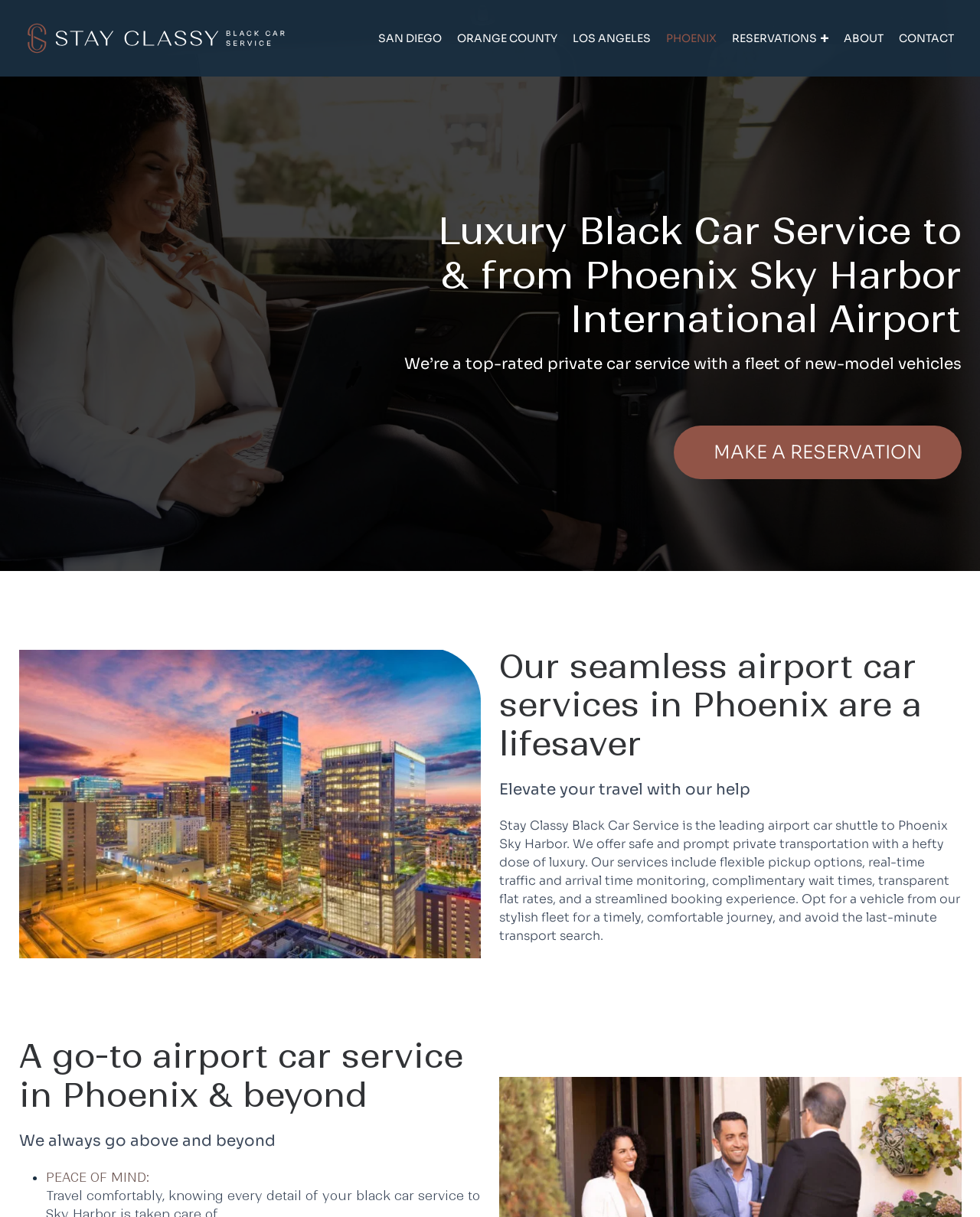Identify the bounding box for the element characterized by the following description: "Make a Reservation".

[0.687, 0.35, 0.981, 0.394]